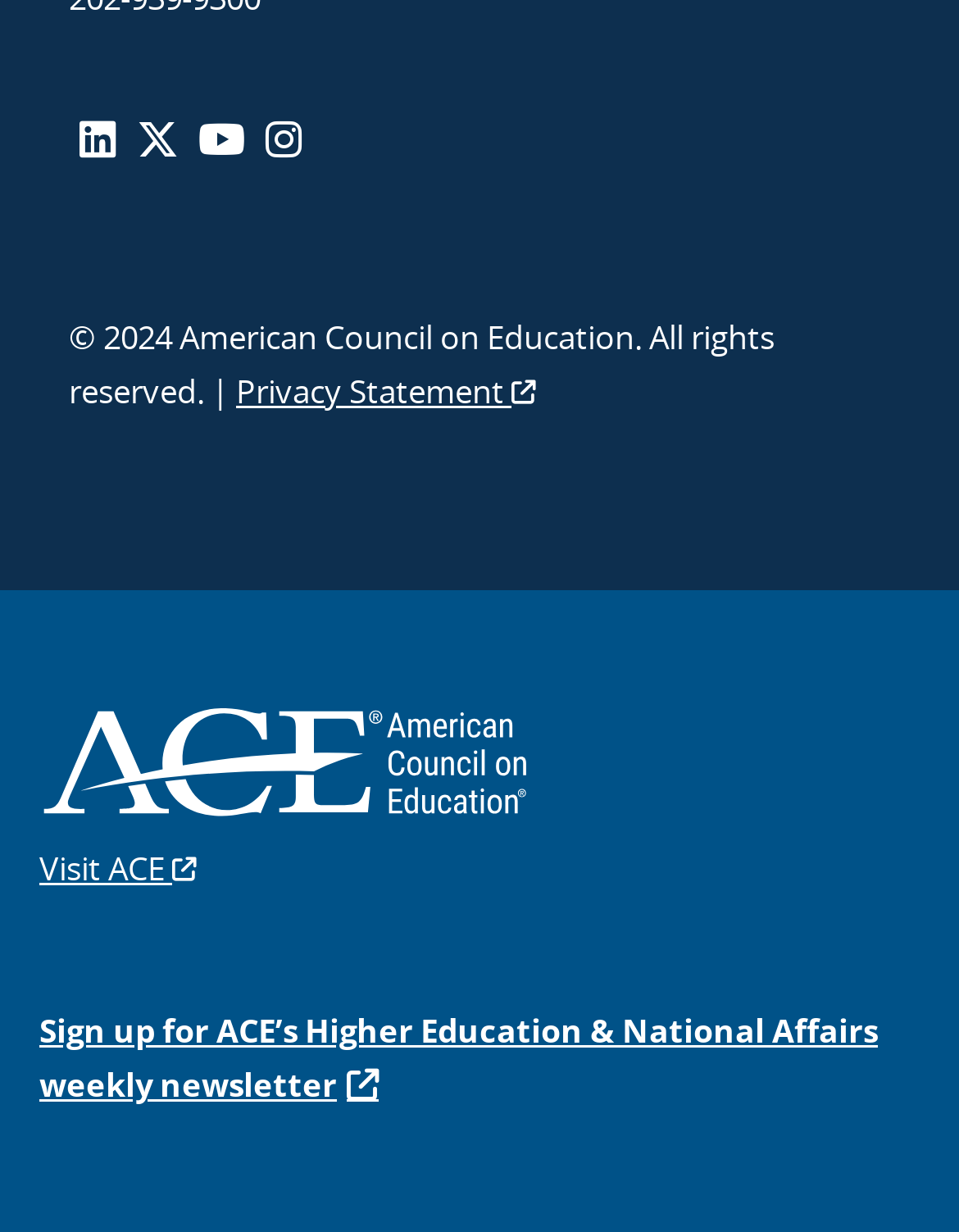Please identify the bounding box coordinates for the region that you need to click to follow this instruction: "View YouTube channel".

[0.207, 0.09, 0.256, 0.136]